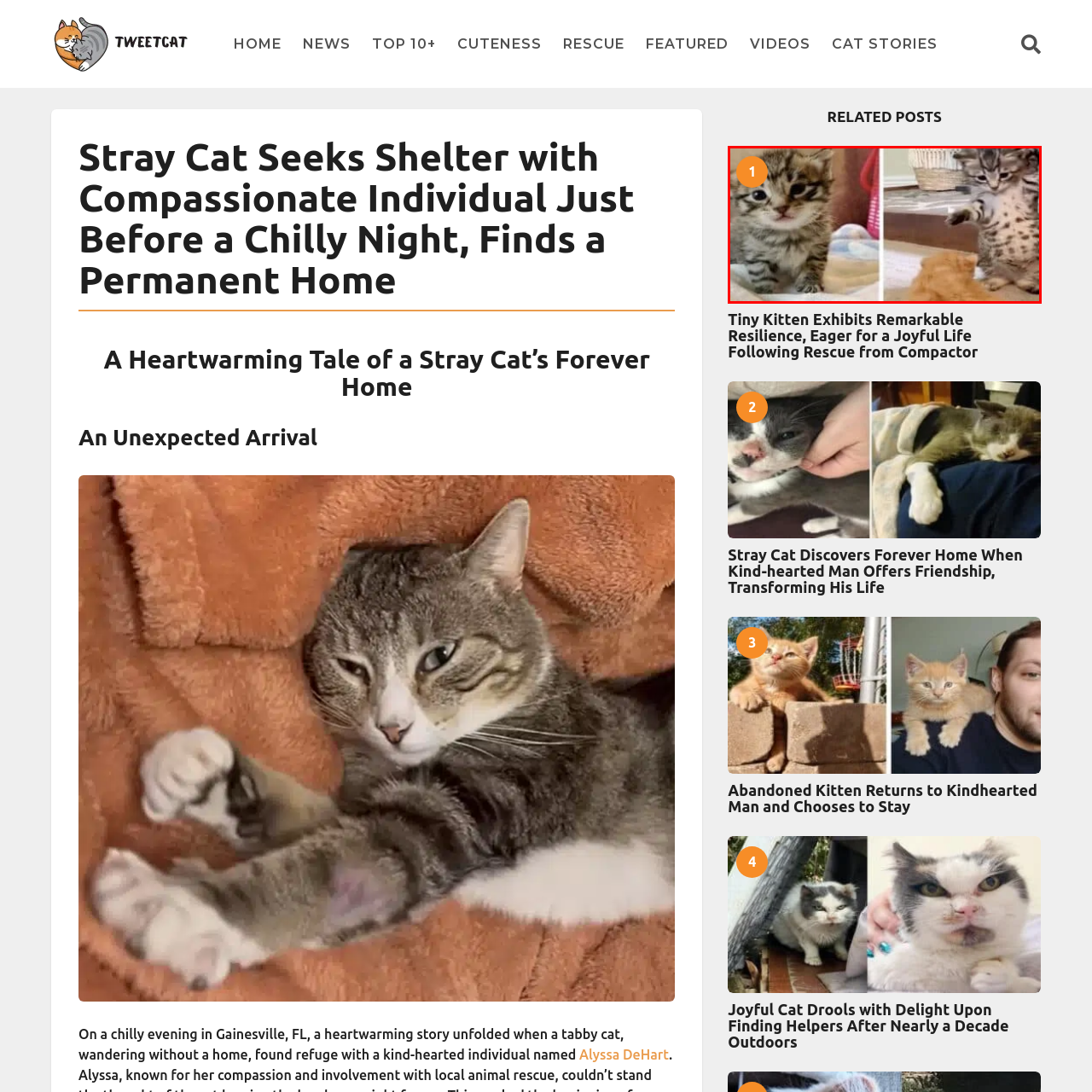Observe the image enclosed by the red rectangle, then respond to the question in one word or phrase:
Is the setting of the image indoor or outdoor?

indoor